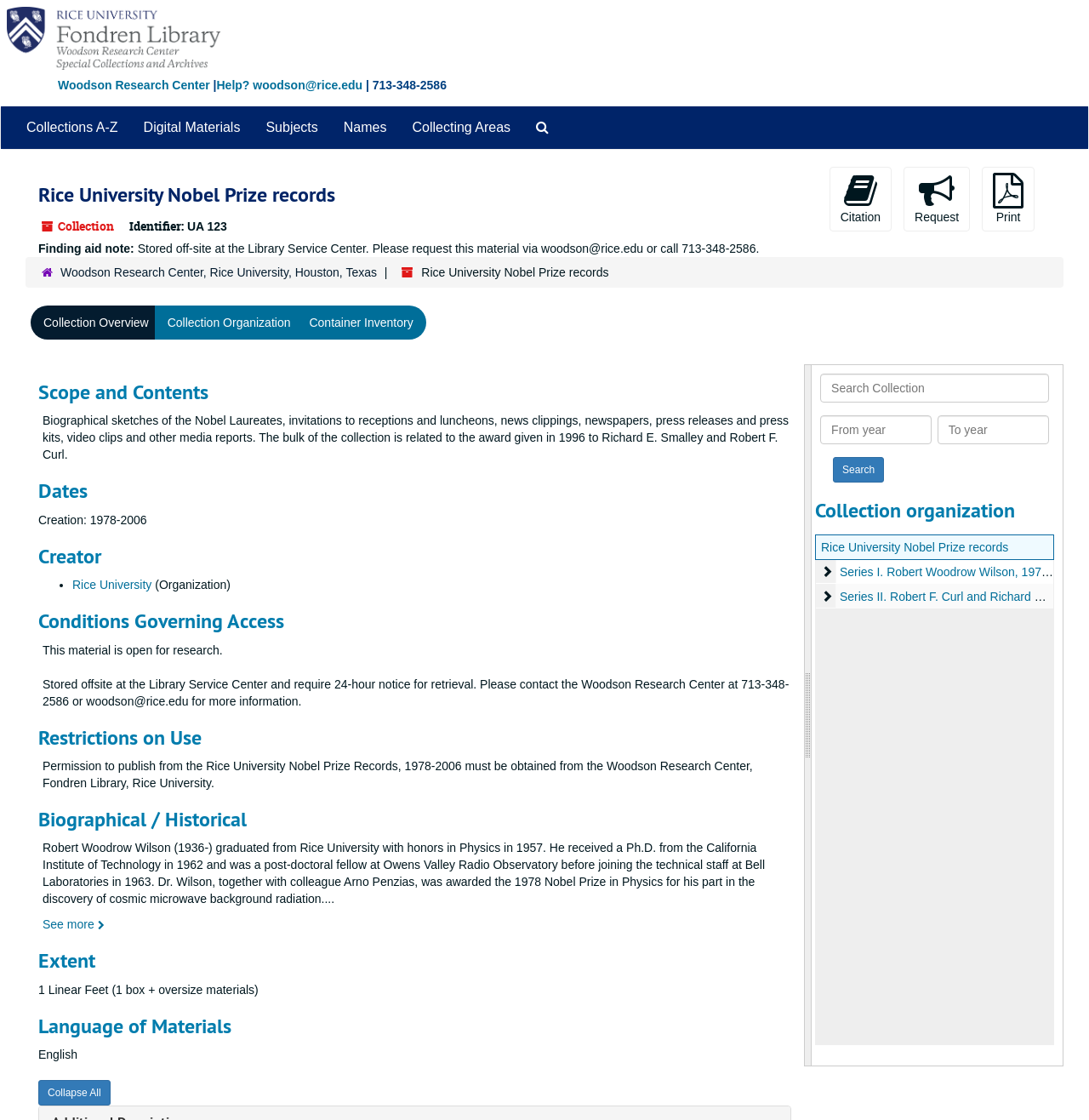Provide a comprehensive description of the webpage.

This webpage is about the Rice University Nobel Prize records collection, which is part of the ArchivesSpace Public Interface. At the top of the page, there is an image of the ArchivesSpace logo, followed by a link to the Woodson Research Center and contact information. 

Below this, there is a top-level navigation menu with links to various sections, including Collections A-Z, Digital Materials, Subjects, Names, Collecting Areas, and Search The Archives. 

The main content of the page is divided into several sections. The first section displays the title of the collection, "Rice University Nobel Prize records", and provides an identifier, "UA 123". 

The next section is a finding aid note, which informs users that the material is stored off-site and provides instructions on how to request it. 

Following this, there is a hierarchical navigation menu that allows users to browse the collection. 

The main content of the page is organized into several sections, including Collection Overview, Collection Organization, Container Inventory, Scope and Contents, Dates, Creator, Conditions Governing Access, Restrictions on Use, Biographical / Historical, Extent, and Language of Materials. 

Each section provides detailed information about the collection, including biographical sketches of the Nobel Laureates, descriptions of the materials, and information about the creators and dates of the collection. 

On the right side of the page, there is a search function that allows users to search the collection by keyword, date range, and other criteria. 

At the bottom of the page, there is a section on Collection Organization, which provides links to series within the collection, including Series I. Robert Woodrow Wilson, 1978 Nobel Prize in Physics, and Series II. Robert F. Curl and Richard E. Smalley, 1996 Nobel Prize in Chemistry.